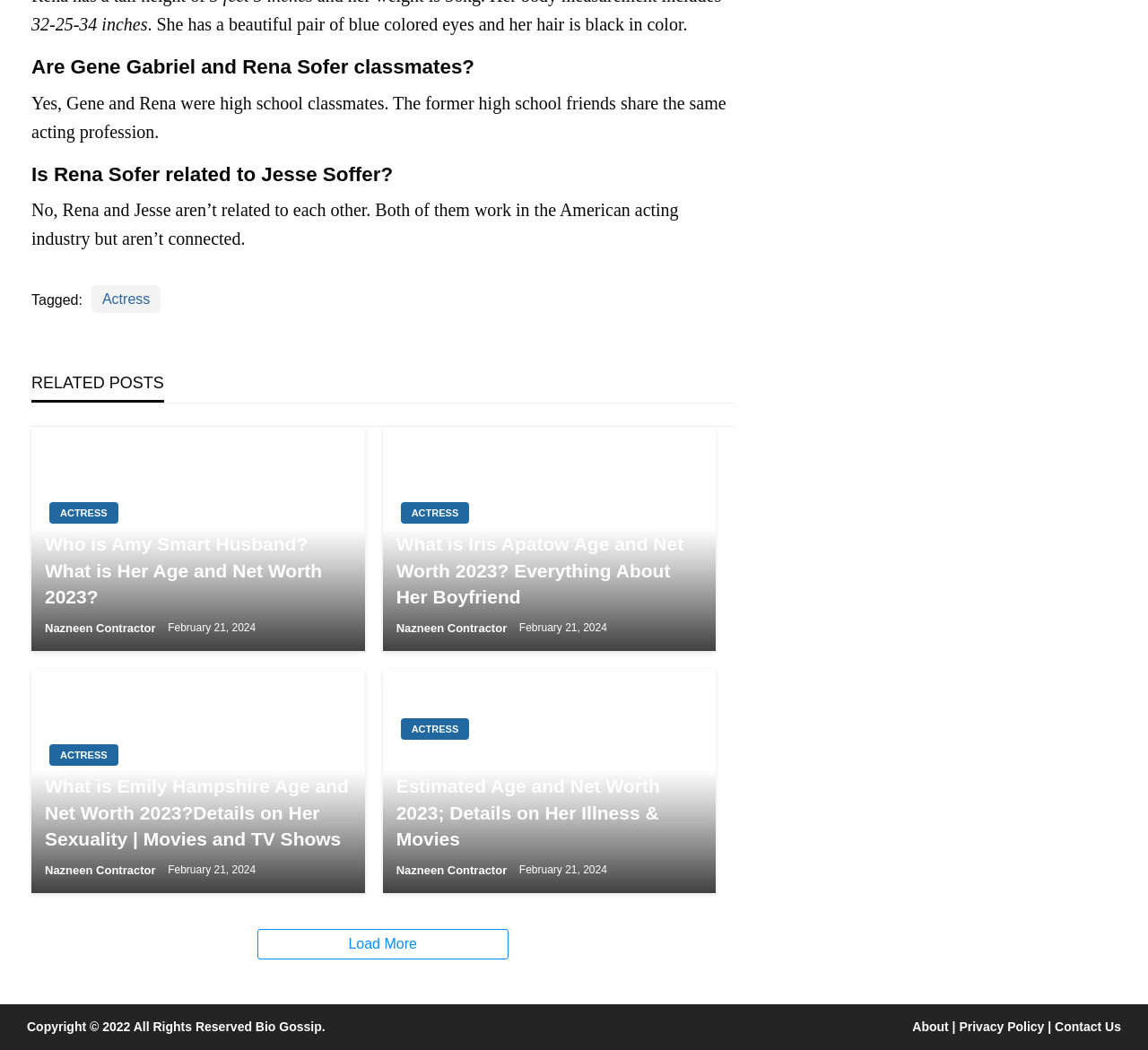Please identify the bounding box coordinates of the element I should click to complete this instruction: 'Read about Amy Smart'. The coordinates should be given as four float numbers between 0 and 1, like this: [left, top, right, bottom].

[0.027, 0.505, 0.318, 0.52]